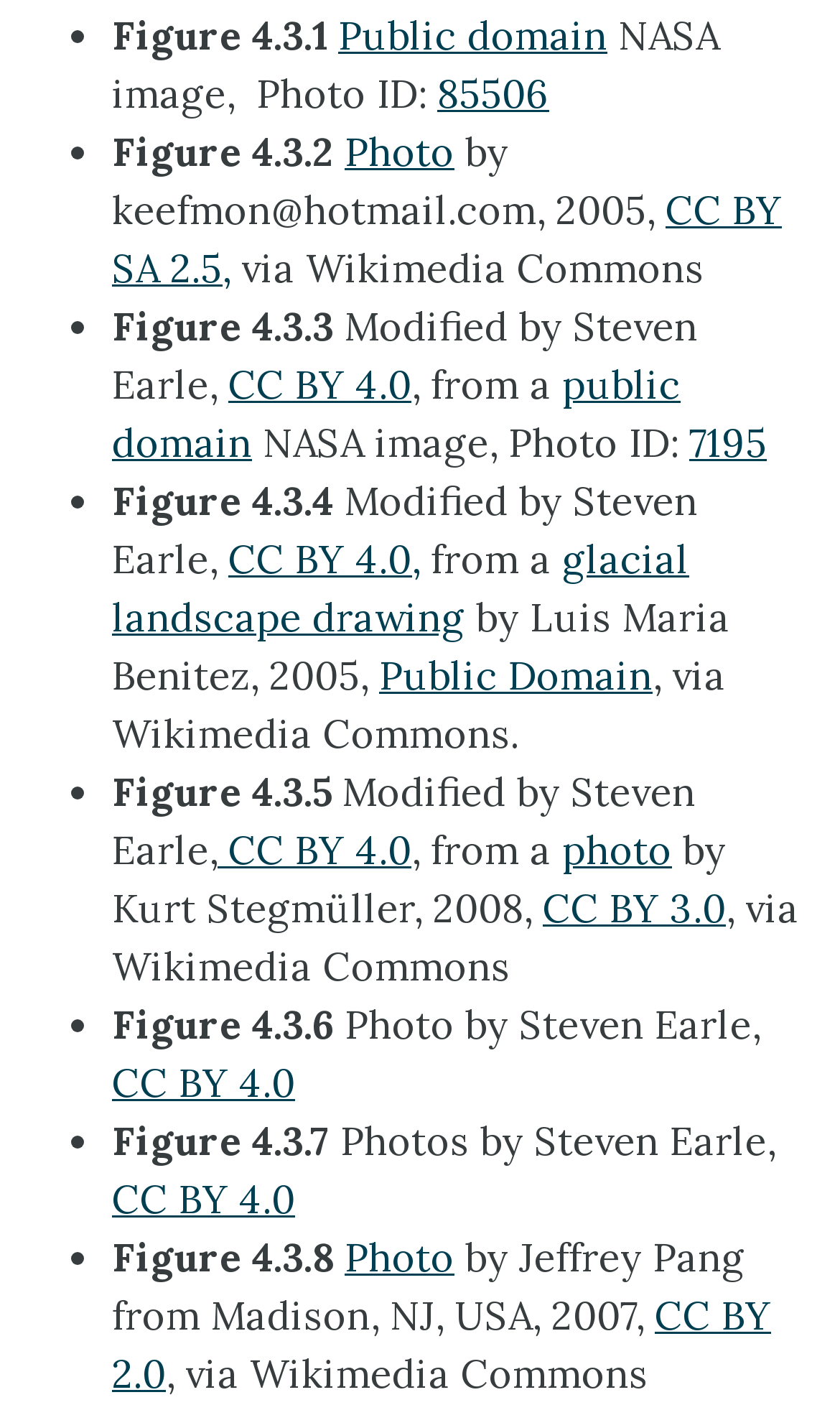Use a single word or phrase to answer the question:
What is the license of Figure 4.3.1?

Public domain